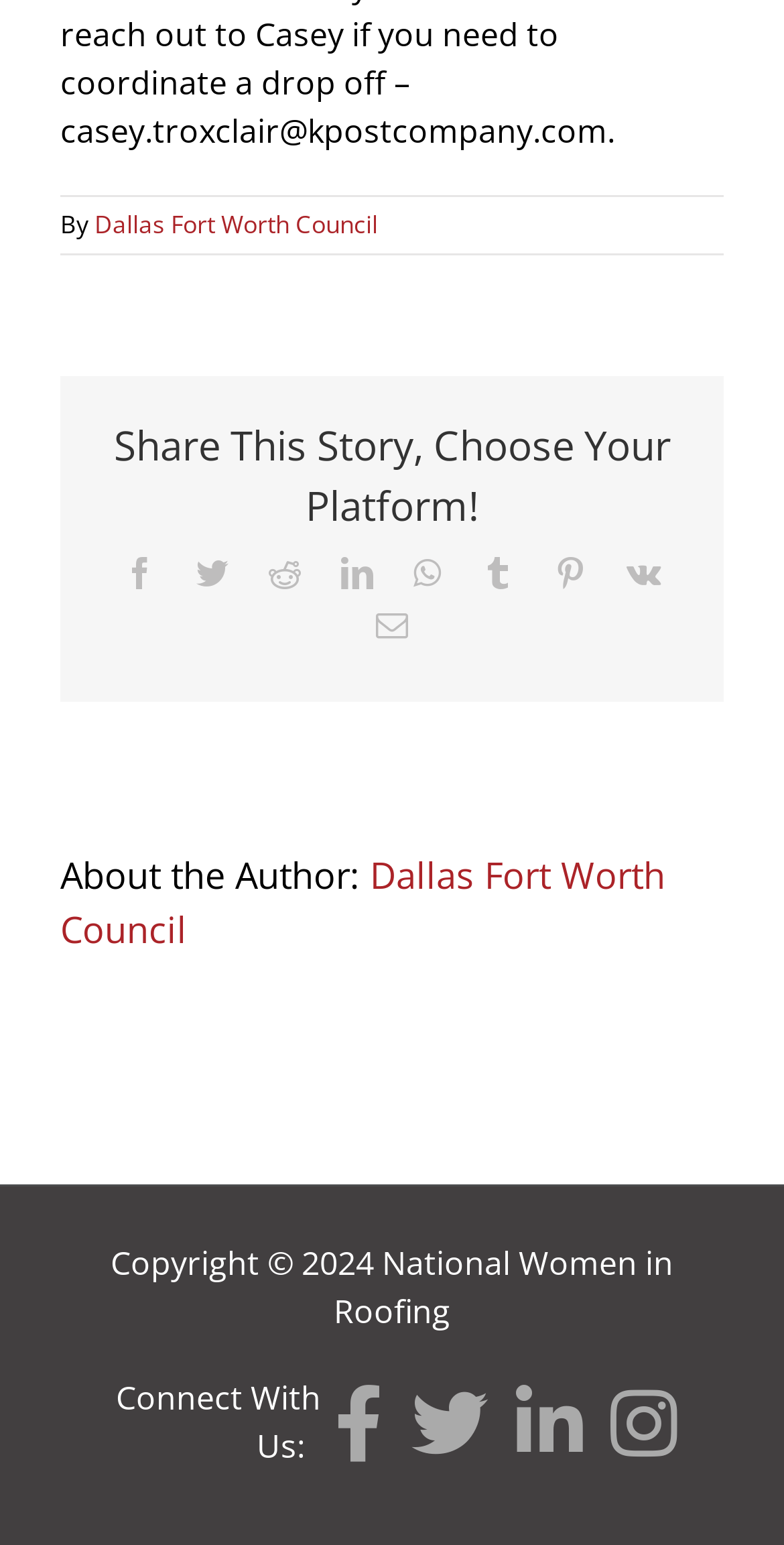Kindly respond to the following question with a single word or a brief phrase: 
What is the name of the council?

Dallas Fort Worth Council